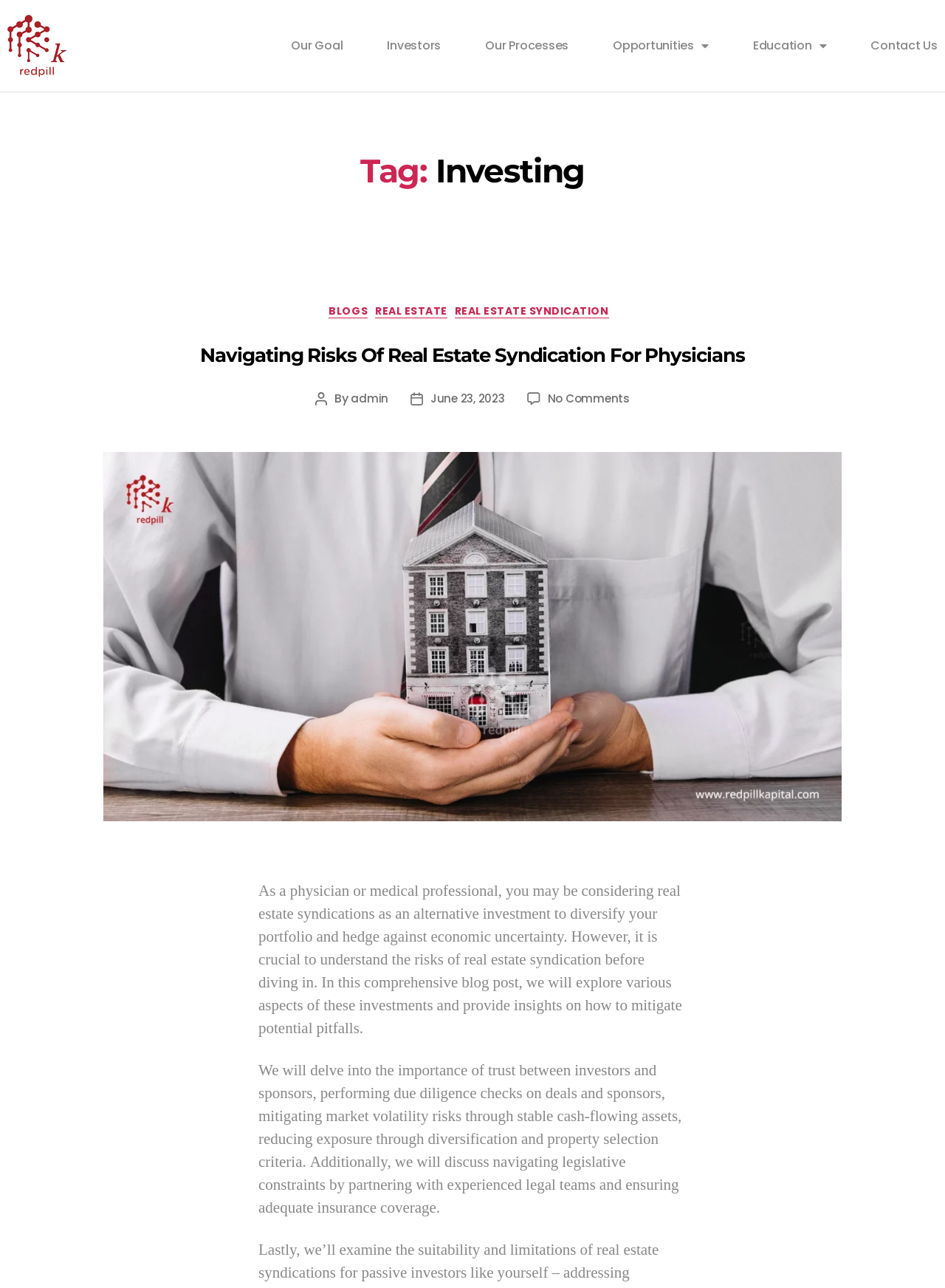Find the bounding box coordinates for the element that must be clicked to complete the instruction: "View 'Navigating Risks Of Real Estate Syndication For Physicians' blog post". The coordinates should be four float numbers between 0 and 1, indicated as [left, top, right, bottom].

[0.145, 0.267, 0.855, 0.289]